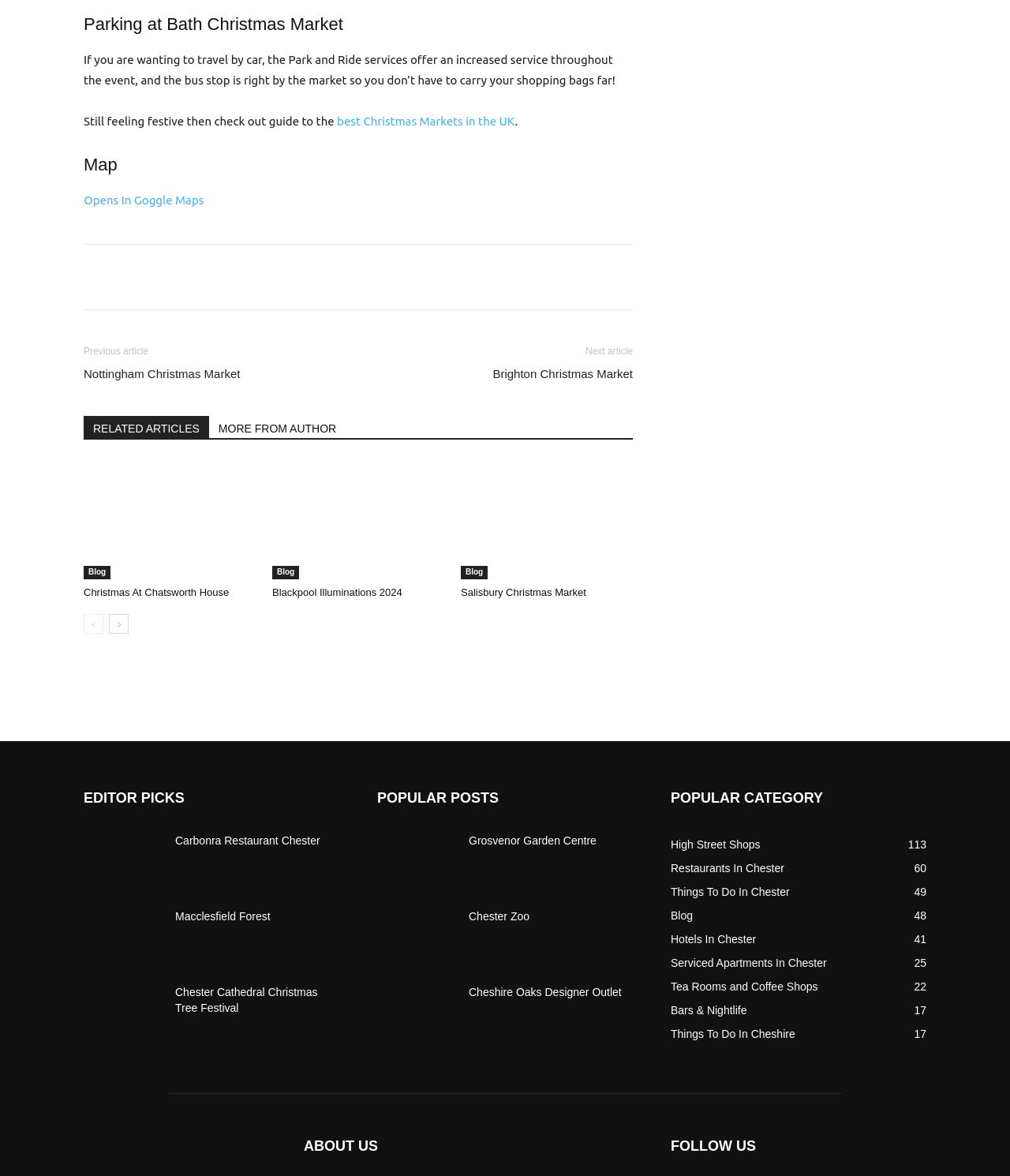Provide the bounding box coordinates of the section that needs to be clicked to accomplish the following instruction: "Read more about Christmas at Chatsworth House."

[0.083, 0.392, 0.253, 0.493]